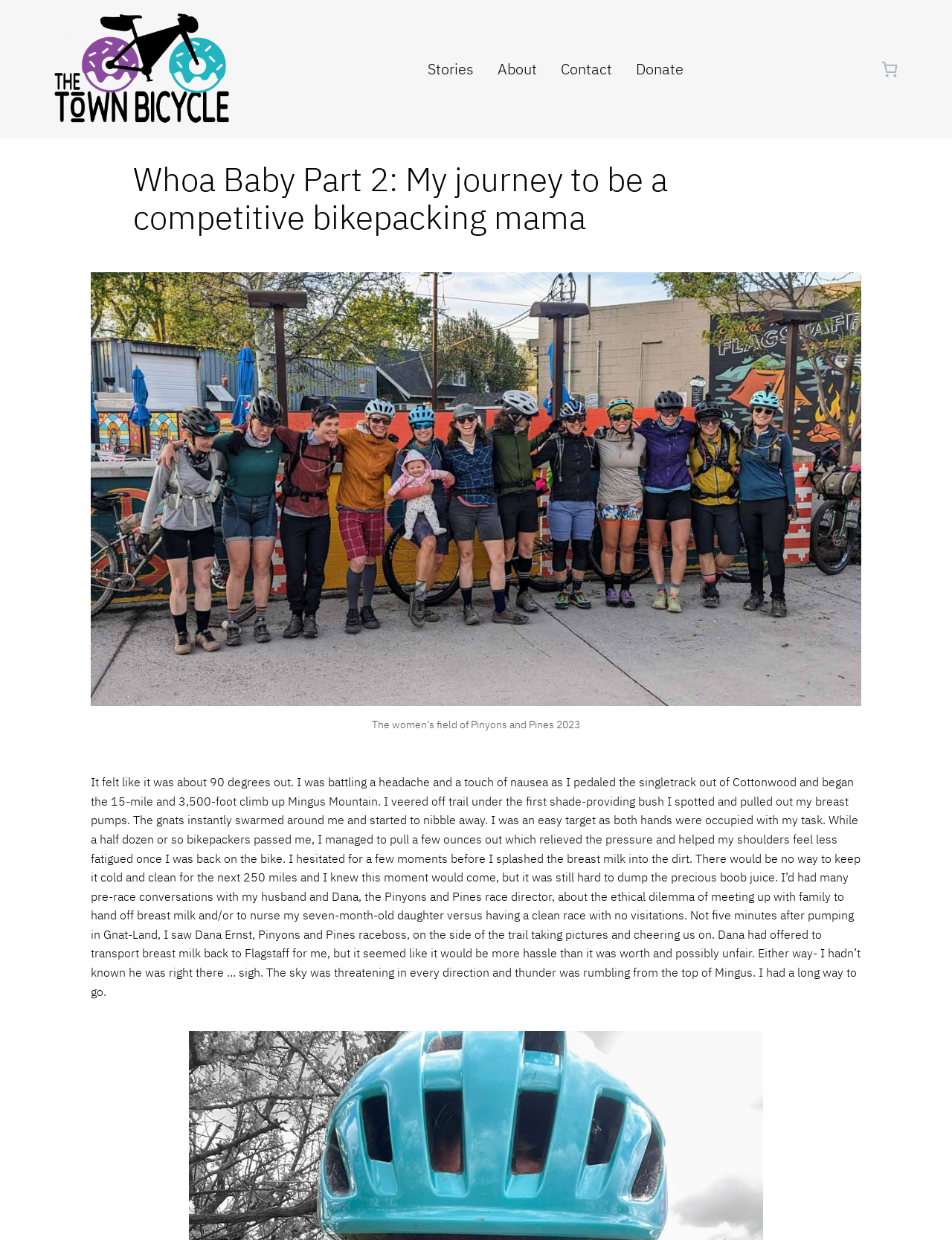What is the total price in the cart?
Look at the image and respond to the question as thoroughly as possible.

I looked at the button element that contains the text '0 items in cart, total price of $0.00', which indicates that the total price in the cart is $0.00.